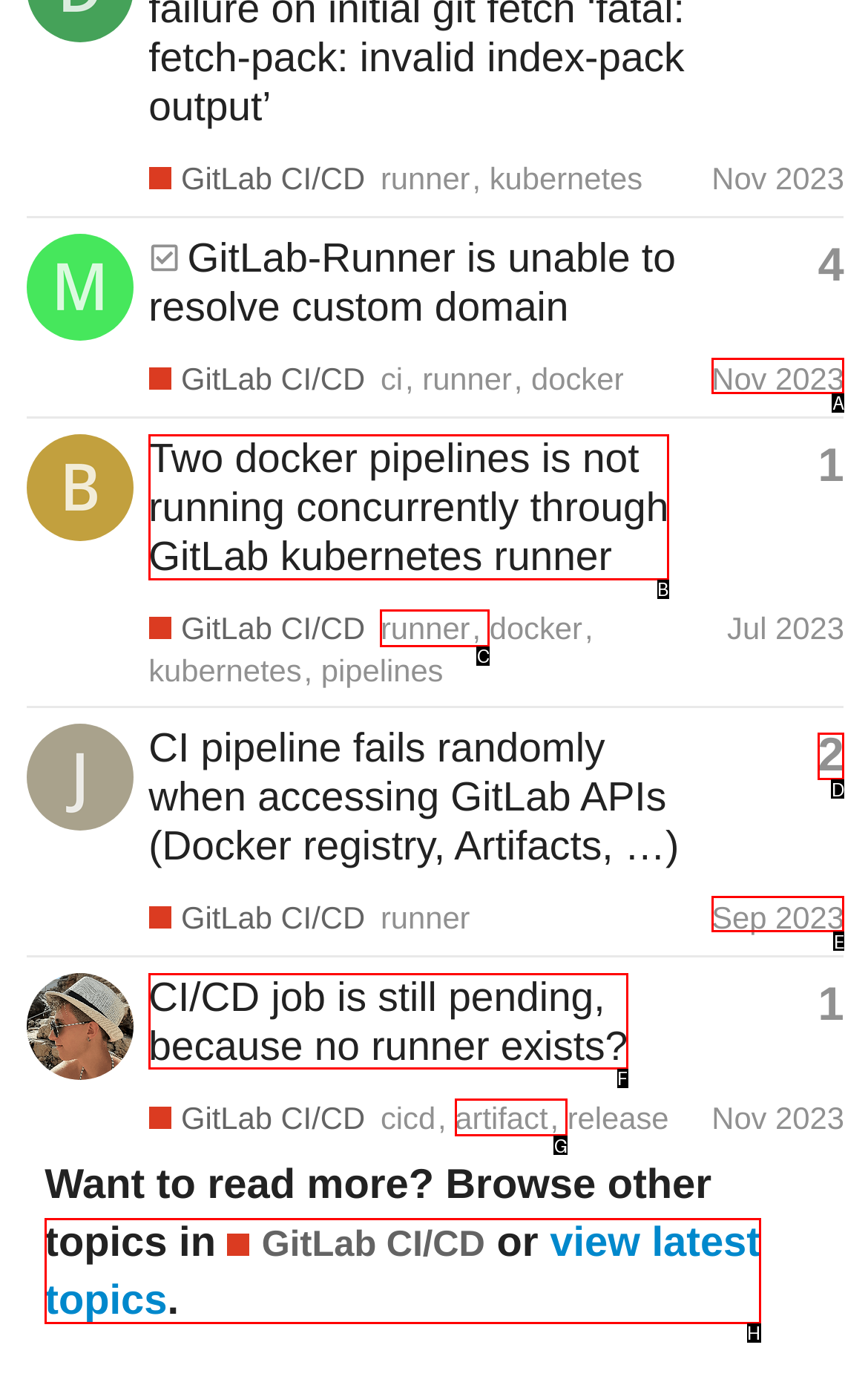Given the description: view latest topics, select the HTML element that best matches it. Reply with the letter of your chosen option.

H